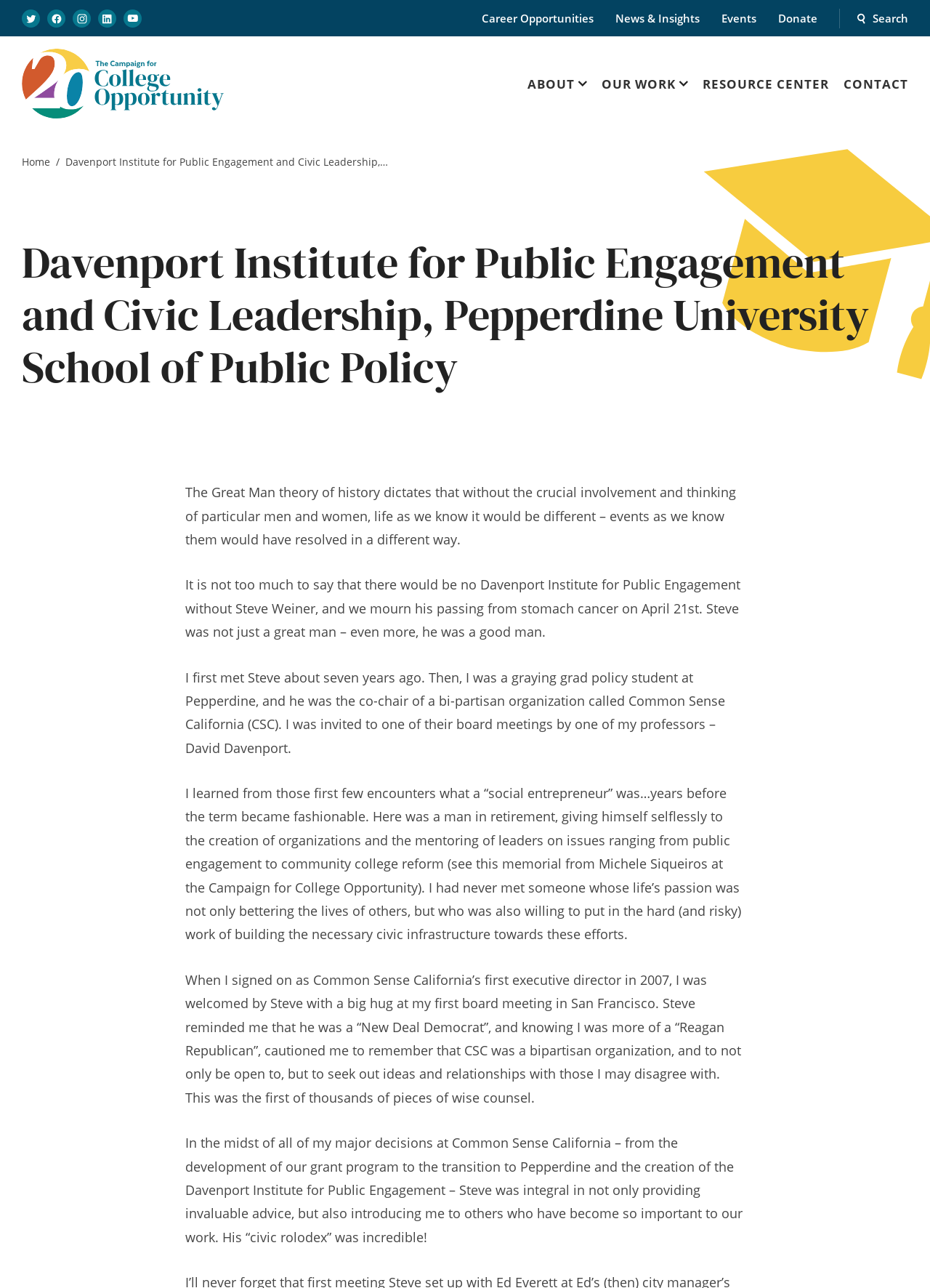What is the type of cancer that Steve Weiner passed away from?
Refer to the image and respond with a one-word or short-phrase answer.

stomach cancer